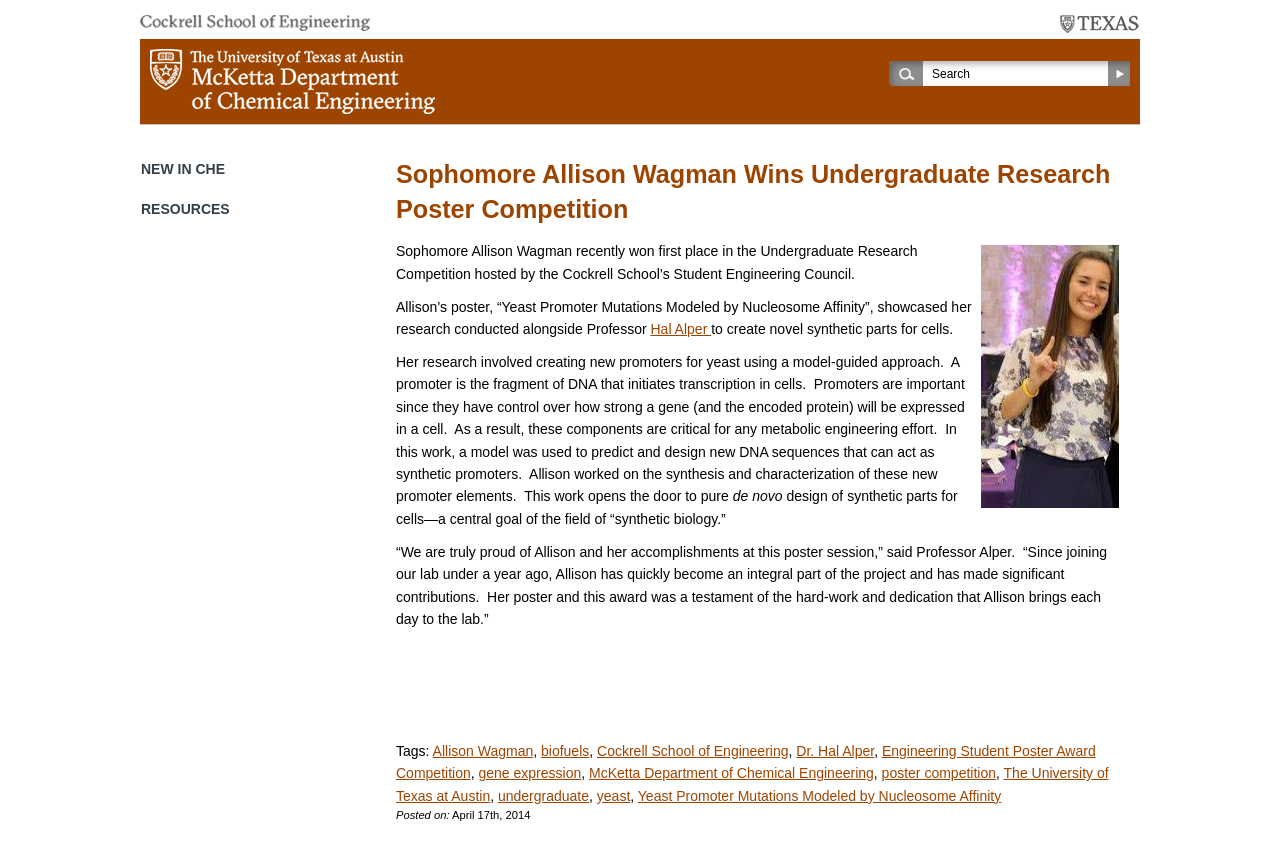Highlight the bounding box coordinates of the element that should be clicked to carry out the following instruction: "Read the tags of the article". The coordinates must be given as four float numbers ranging from 0 to 1, i.e., [left, top, right, bottom].

[0.309, 0.881, 0.338, 0.9]